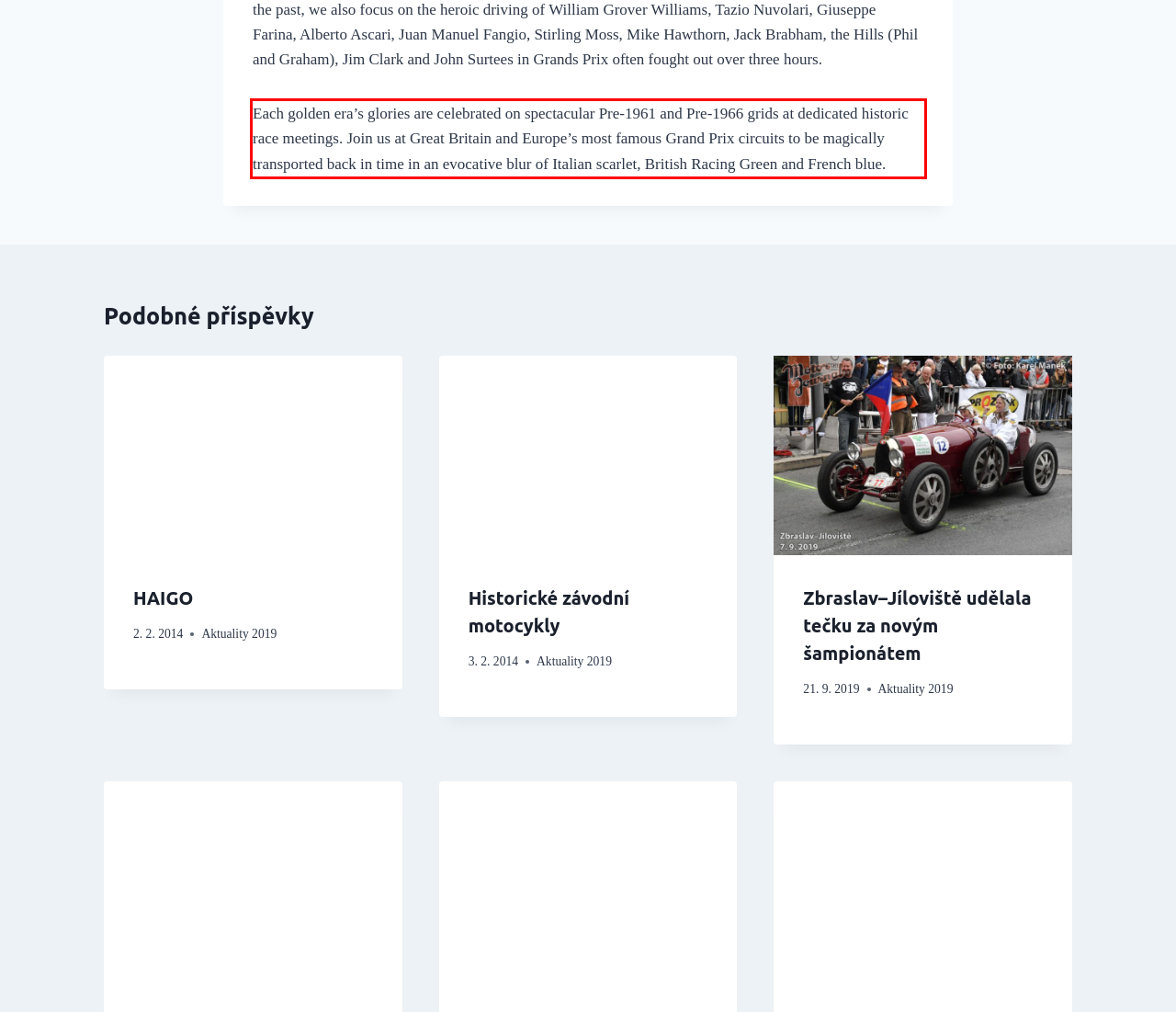You have a screenshot of a webpage with a red bounding box. Identify and extract the text content located inside the red bounding box.

Each golden era’s glories are celebrated on spectacular Pre-1961 and Pre-1966 grids at dedicated historic race meetings. Join us at Great Britain and Europe’s most famous Grand Prix circuits to be magically transported back in time in an evocative blur of Italian scarlet, British Racing Green and French blue.